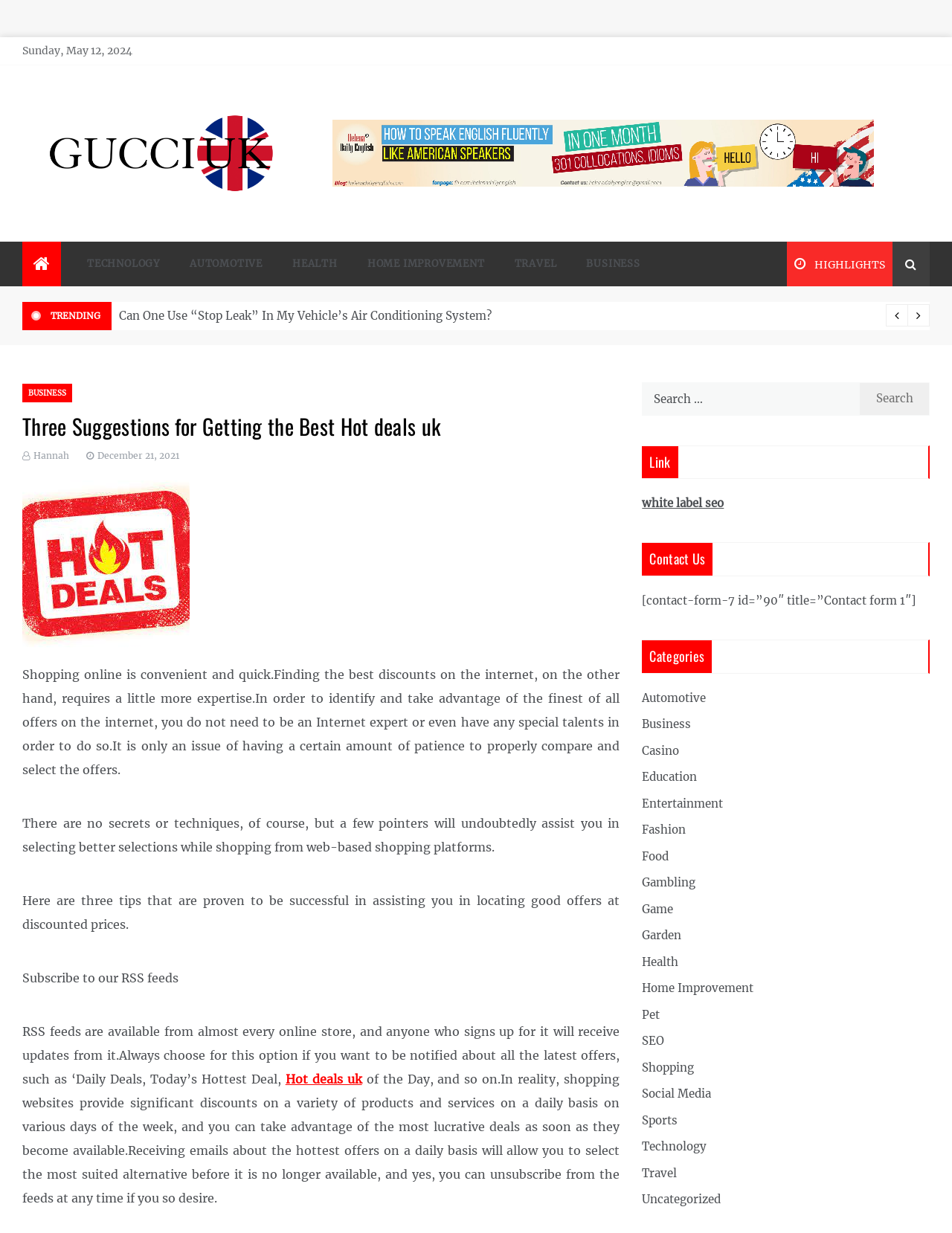Extract the bounding box coordinates for the HTML element that matches this description: "Hot deals uk". The coordinates should be four float numbers between 0 and 1, i.e., [left, top, right, bottom].

[0.3, 0.869, 0.38, 0.881]